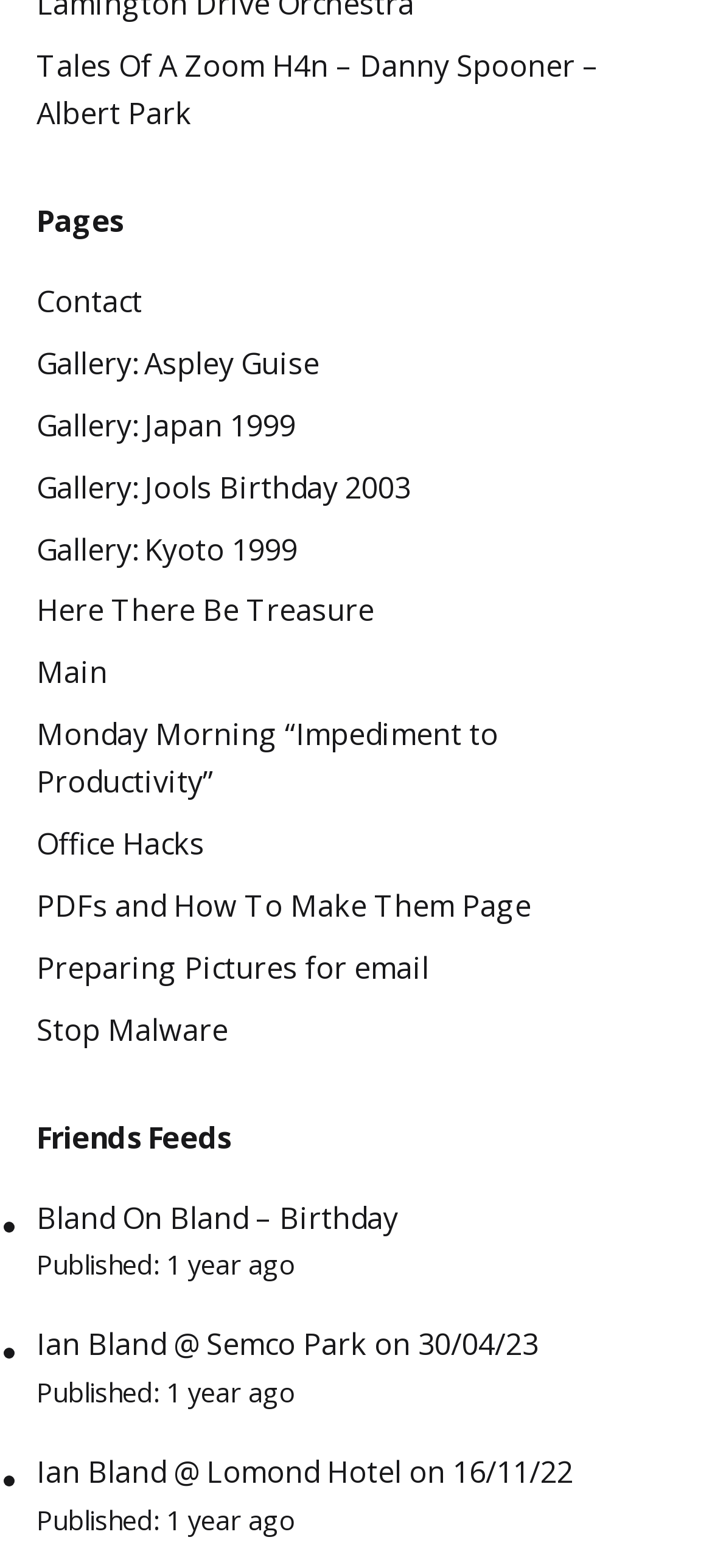Please locate the bounding box coordinates of the element that needs to be clicked to achieve the following instruction: "read blog post 'Here There Be Treasure'". The coordinates should be four float numbers between 0 and 1, i.e., [left, top, right, bottom].

[0.051, 0.377, 0.526, 0.402]